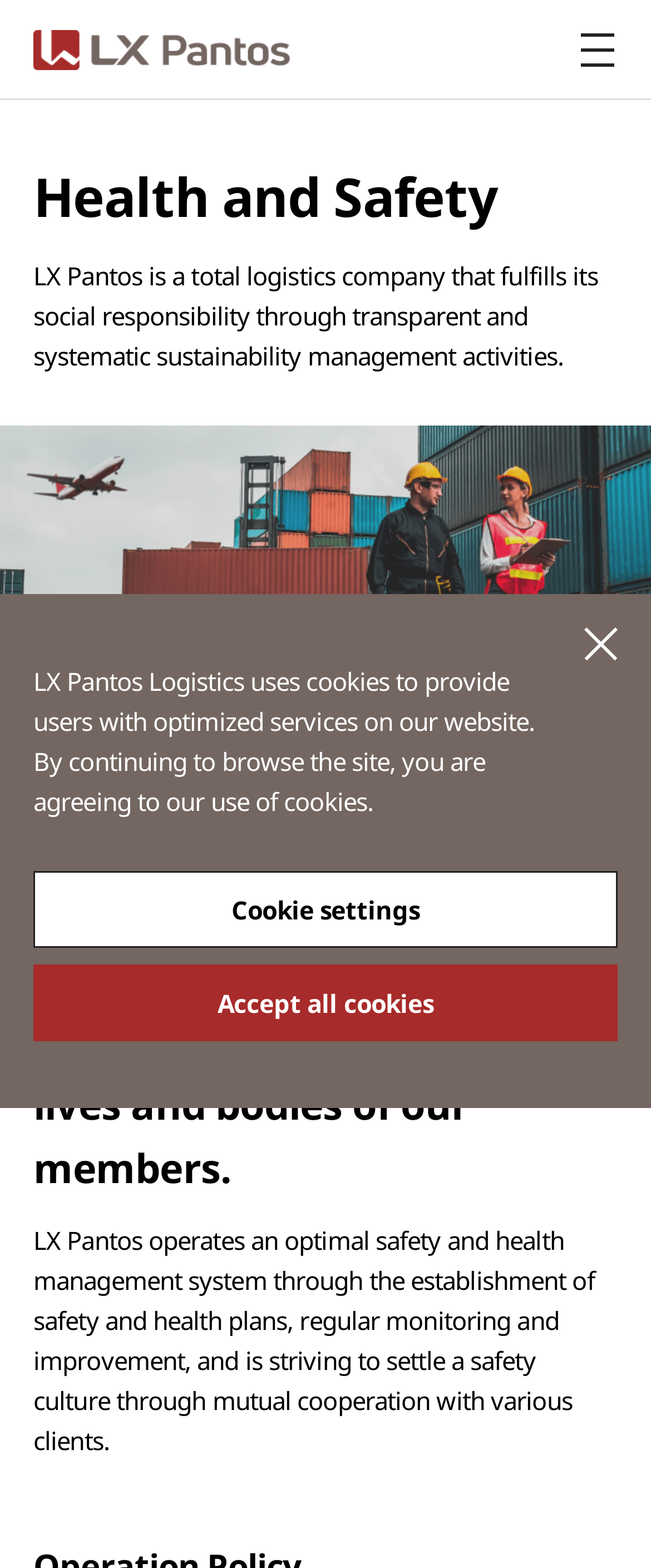What is the goal of LX Pantos' safety and health activities?
From the details in the image, answer the question comprehensively.

According to the heading element, 'LX Pantos is striving to contribute to the company's sustainable management by establishing a value chain system for safety and health activities and protecting the lives and bodies of our members.', the goal of LX Pantos' safety and health activities is to protect the lives and bodies of its members.